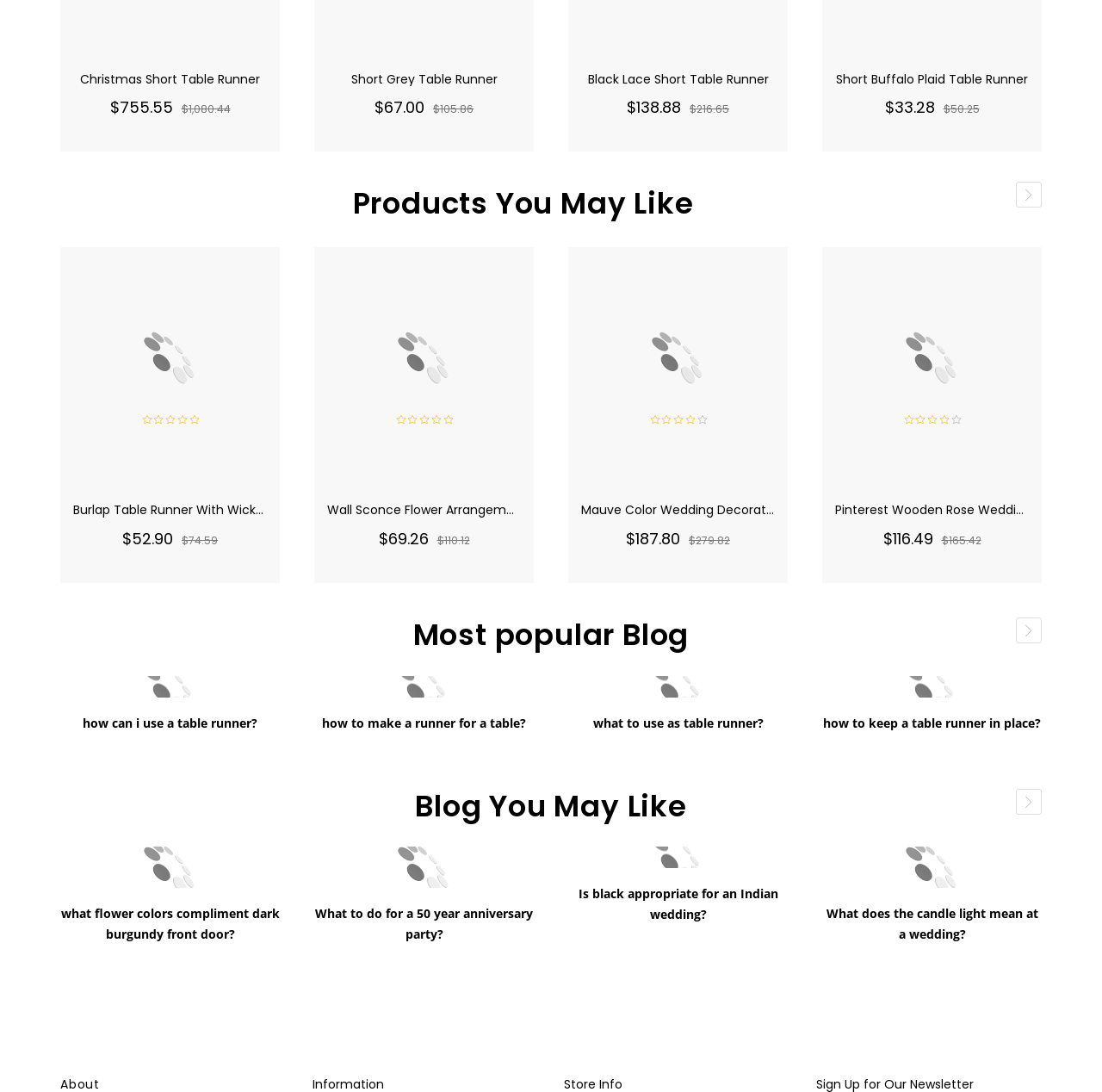What is the purpose of the 'ADD TO CART' button?
Refer to the image and provide a thorough answer to the question.

The 'ADD TO CART' button is a common e-commerce feature that allows users to add a product to their shopping cart, indicating their intention to purchase the item. This button is present next to each product listing on the webpage.